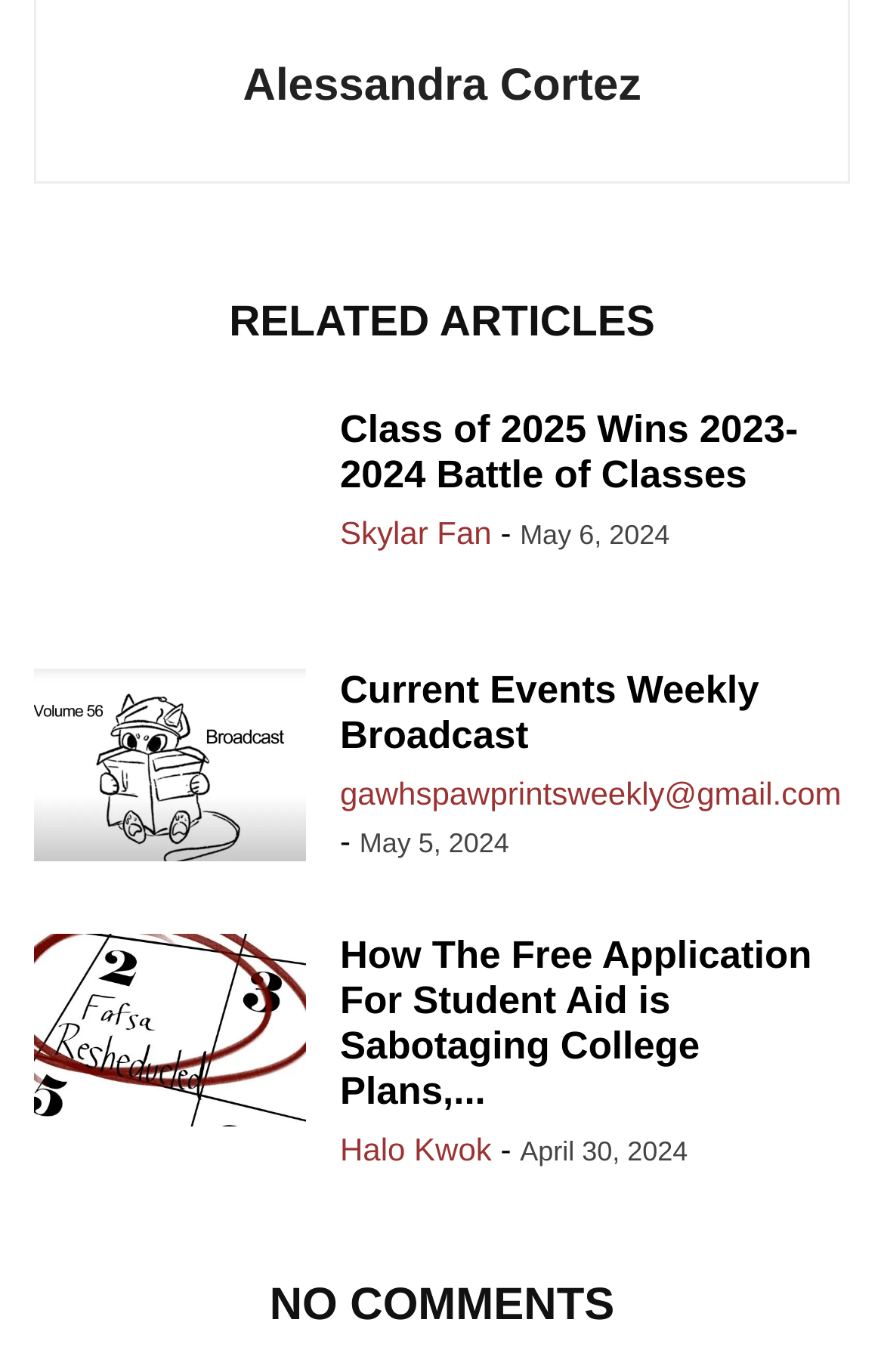Please give the bounding box coordinates of the area that should be clicked to fulfill the following instruction: "read article about Class of 2025". The coordinates should be in the format of four float numbers from 0 to 1, i.e., [left, top, right, bottom].

[0.385, 0.298, 0.903, 0.362]